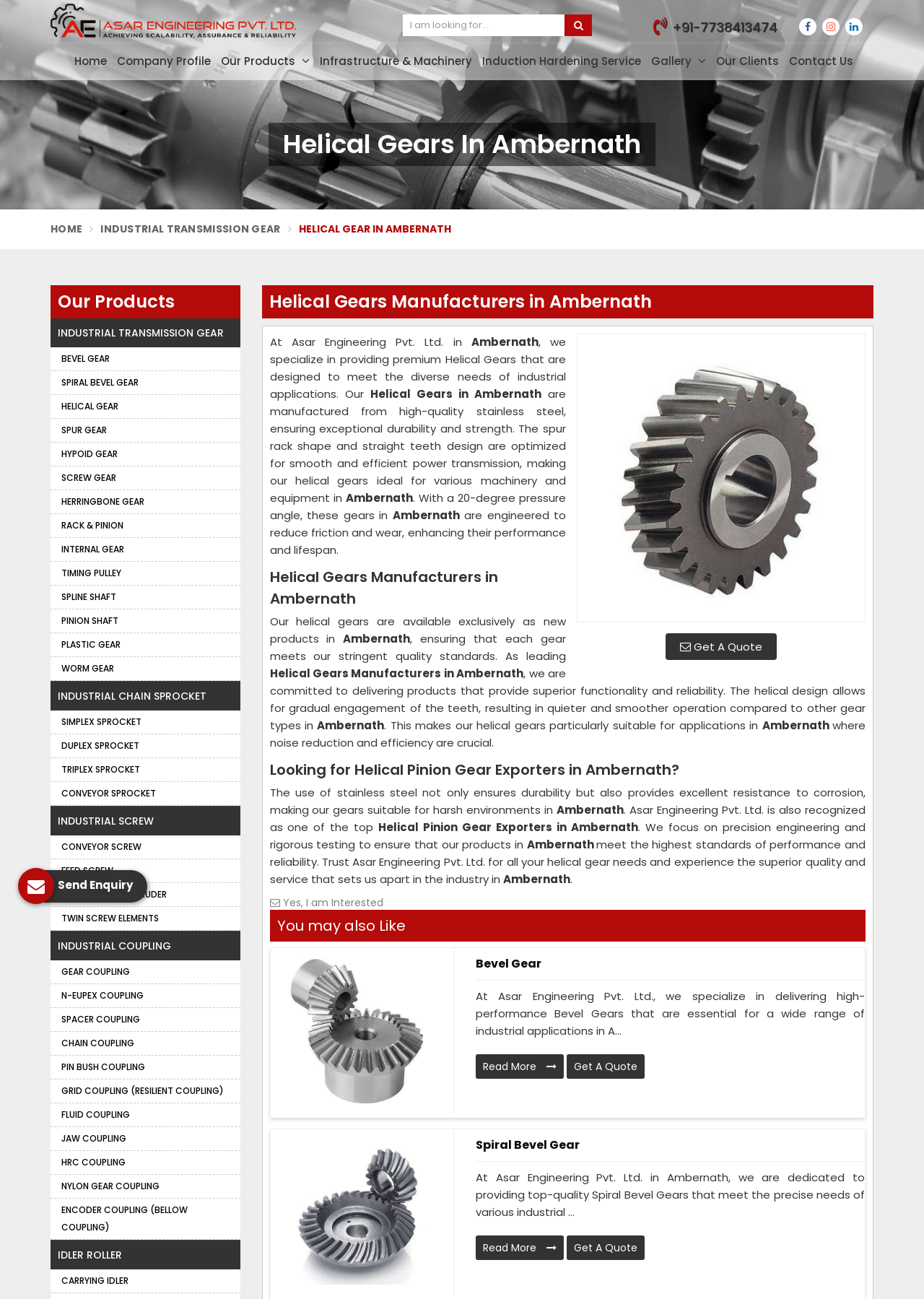What is the material used to manufacture the helical gears? Based on the image, give a response in one word or a short phrase.

Stainless steel